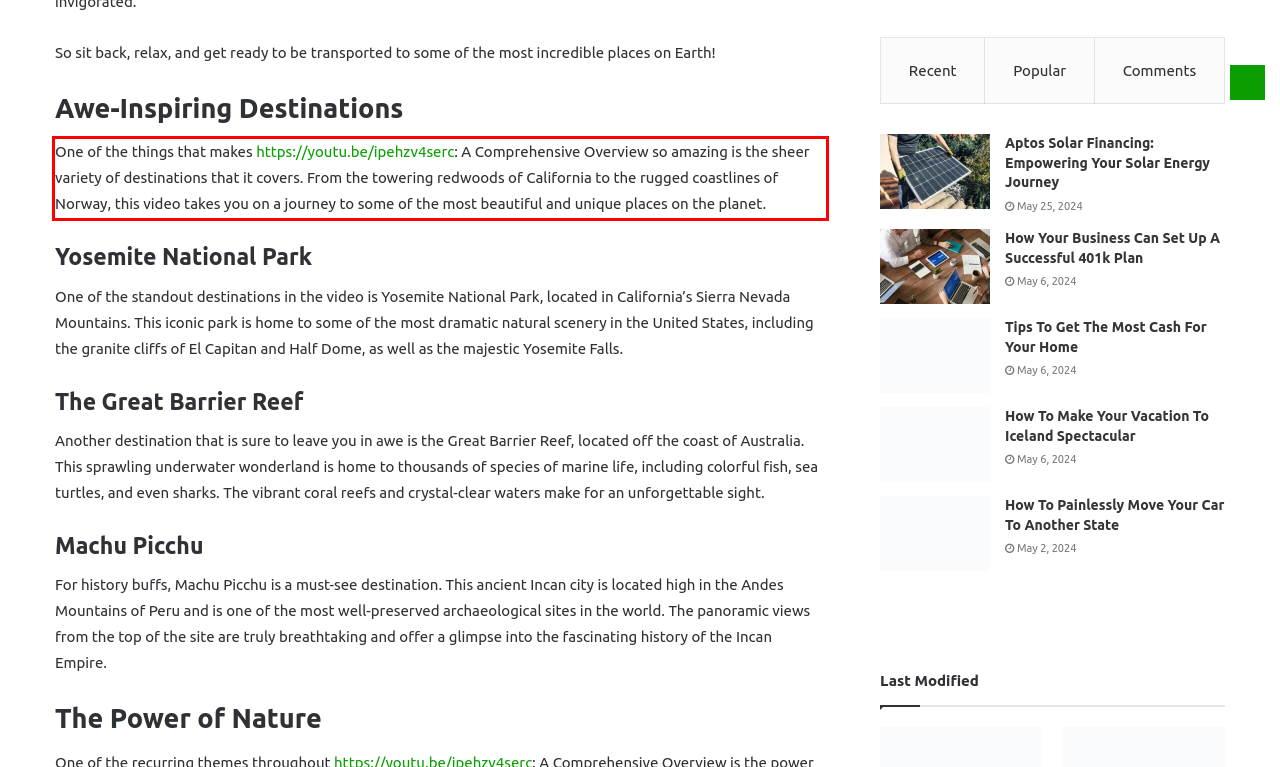Examine the screenshot of the webpage, locate the red bounding box, and perform OCR to extract the text contained within it.

One of the things that makes https://youtu.be/ipehzv4serc: A Comprehensive Overview so amazing is the sheer variety of destinations that it covers. From the towering redwoods of California to the rugged coastlines of Norway, this video takes you on a journey to some of the most beautiful and unique places on the planet.